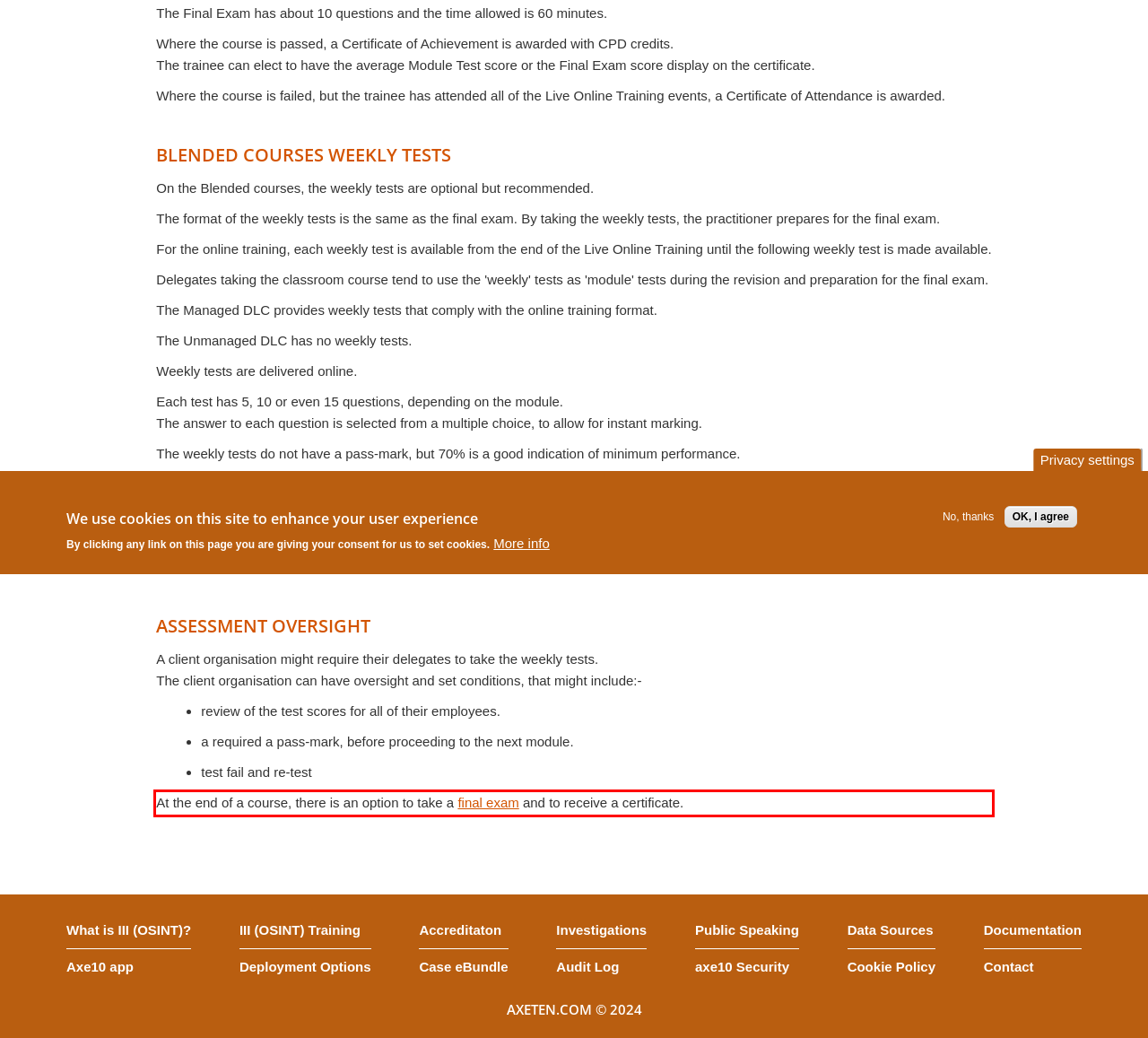Given a webpage screenshot, locate the red bounding box and extract the text content found inside it.

At the end of a course, there is an option to take a final exam and to receive a certificate.